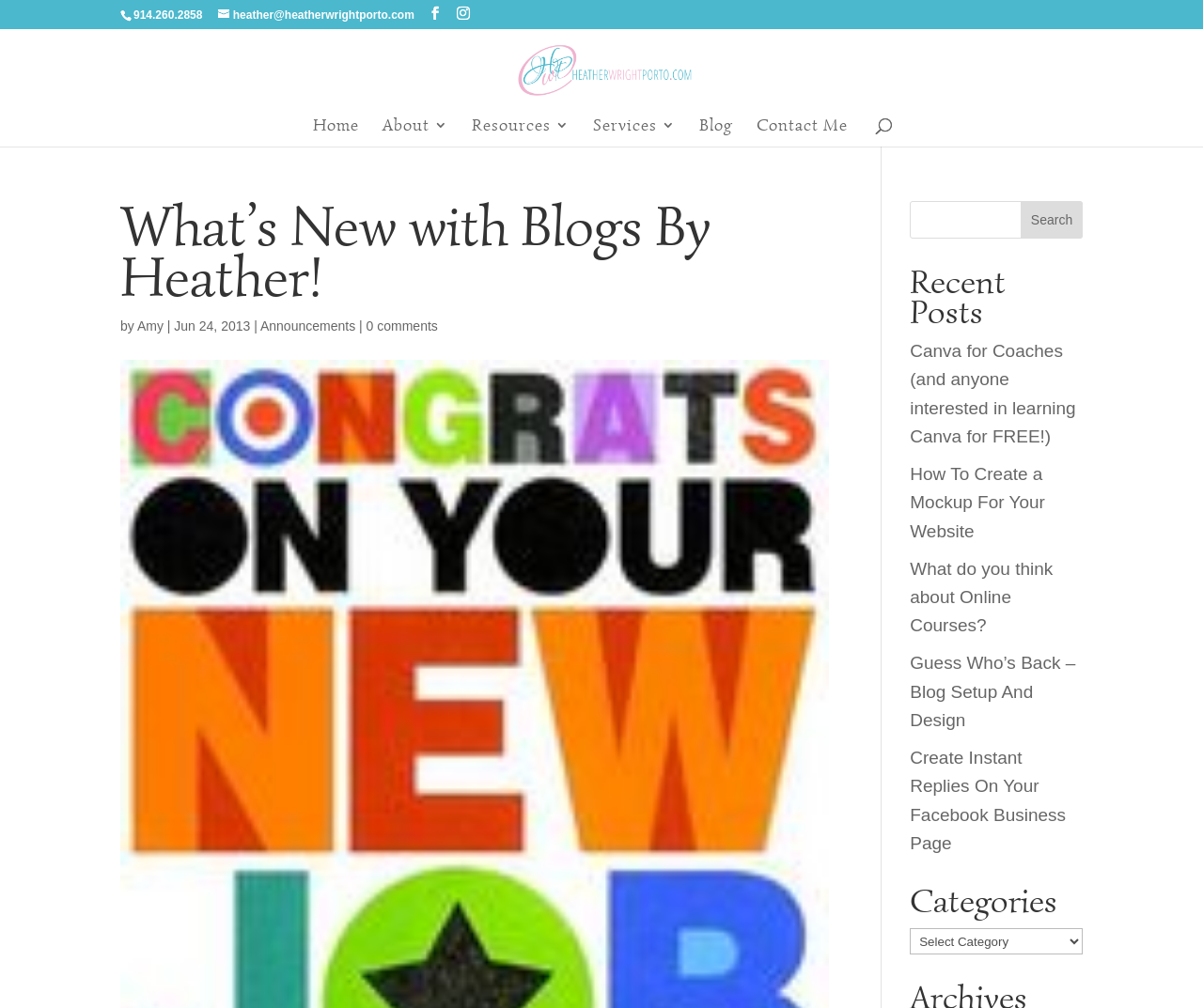What is the phone number displayed on the top?
Please answer the question with as much detail as possible using the screenshot.

I found the phone number by looking at the top section of the webpage, where I saw a static text element with the phone number '914.260.2858'.